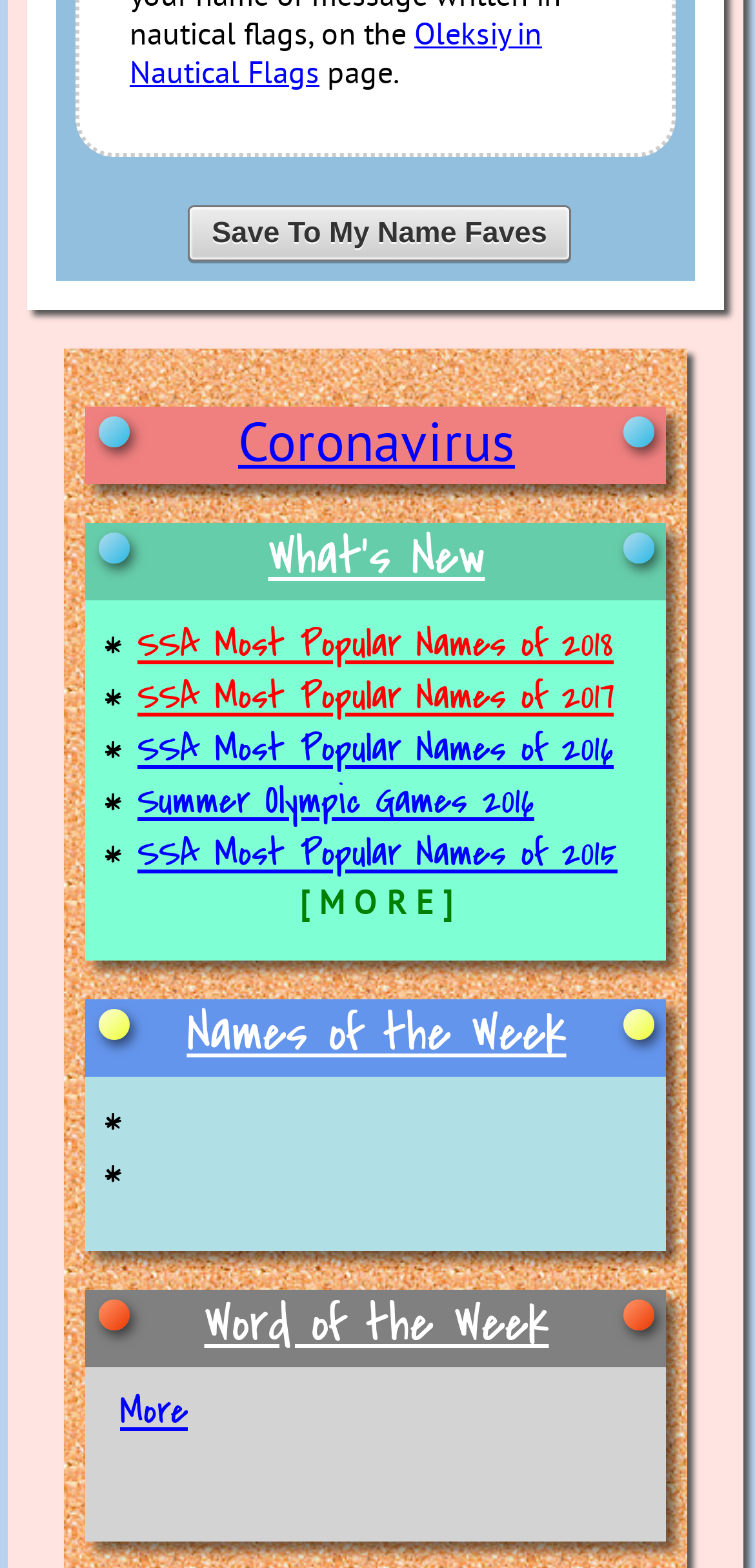Give a one-word or short phrase answer to this question: 
What are the topics of the links on the webpage?

Names and events